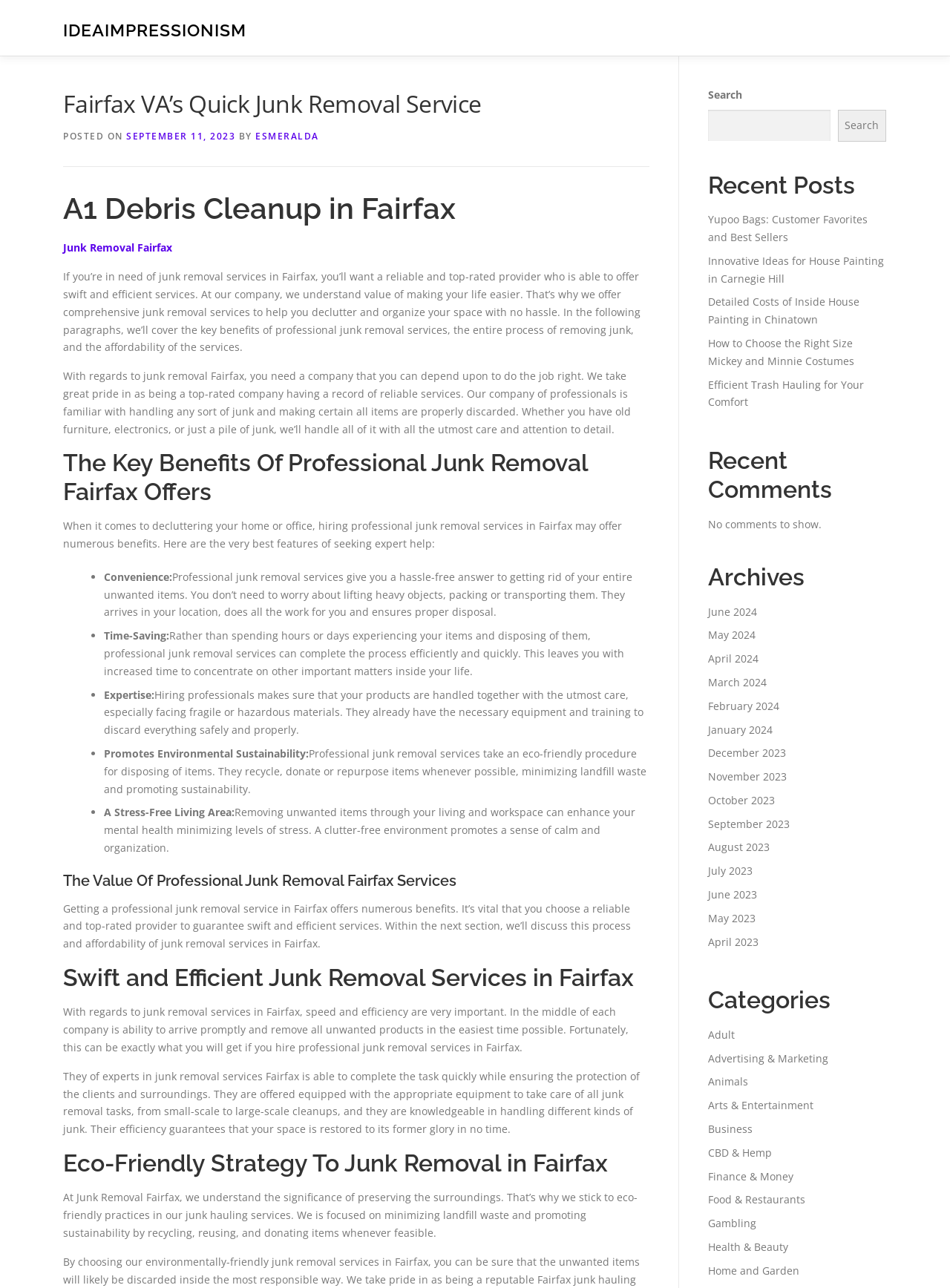Identify the bounding box coordinates of the clickable region required to complete the instruction: "Read the 'Recent Posts'". The coordinates should be given as four float numbers within the range of 0 and 1, i.e., [left, top, right, bottom].

[0.745, 0.133, 0.933, 0.155]